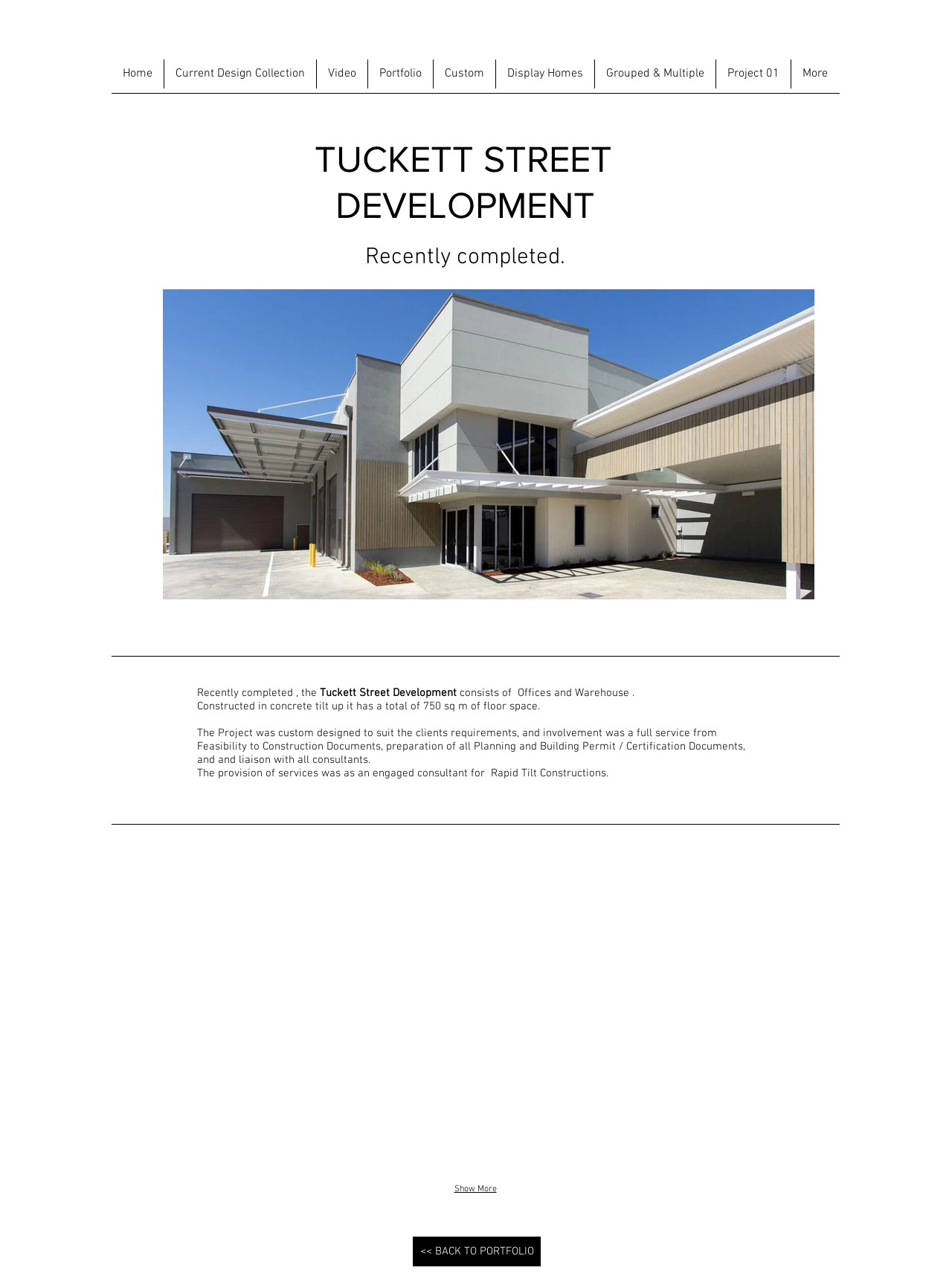Please respond in a single word or phrase: 
What is the name of the development project?

Tuckett Street Development